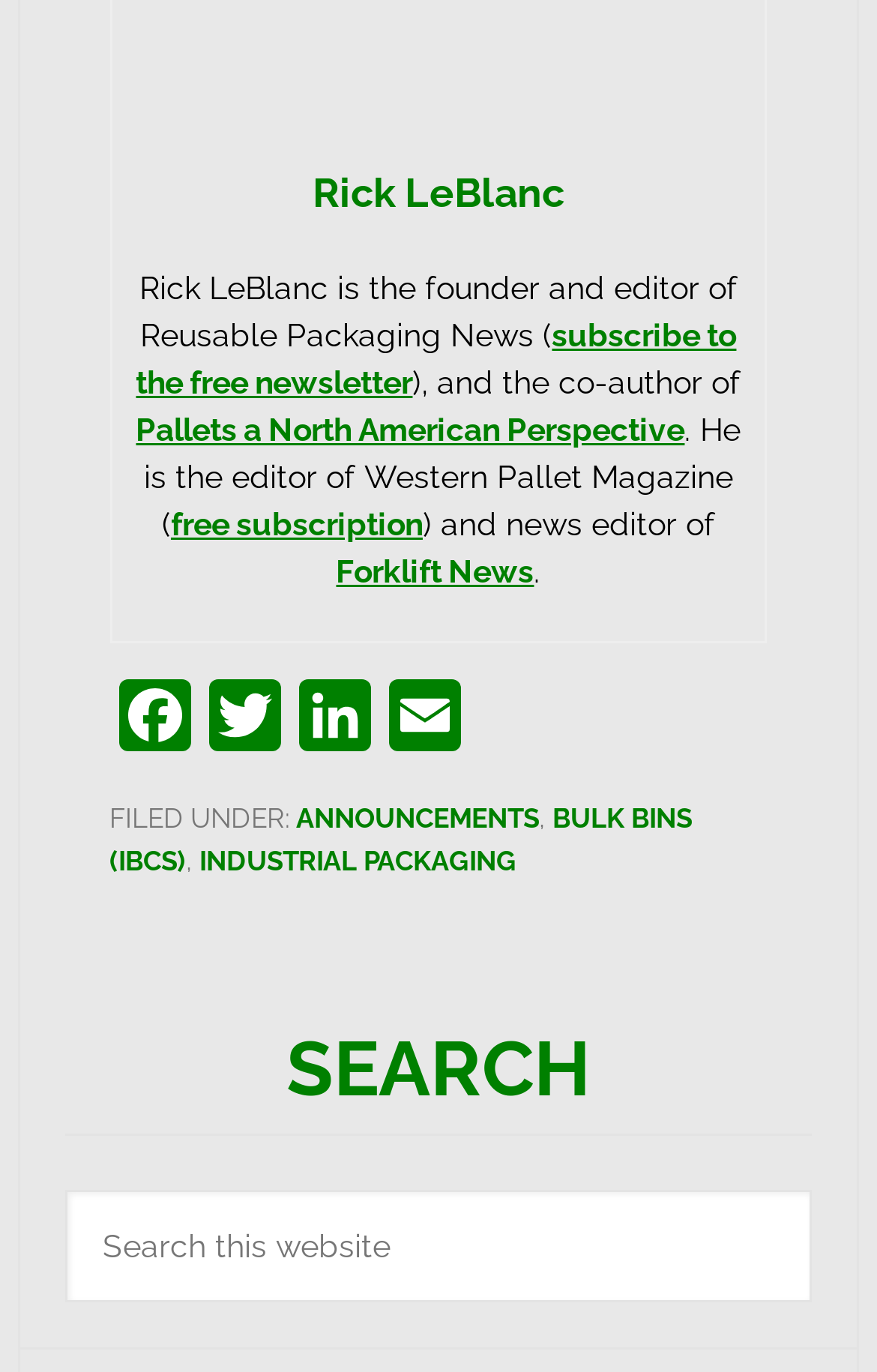Locate the bounding box coordinates of the clickable part needed for the task: "Visit Rick LeBlanc's homepage".

[0.356, 0.123, 0.644, 0.157]